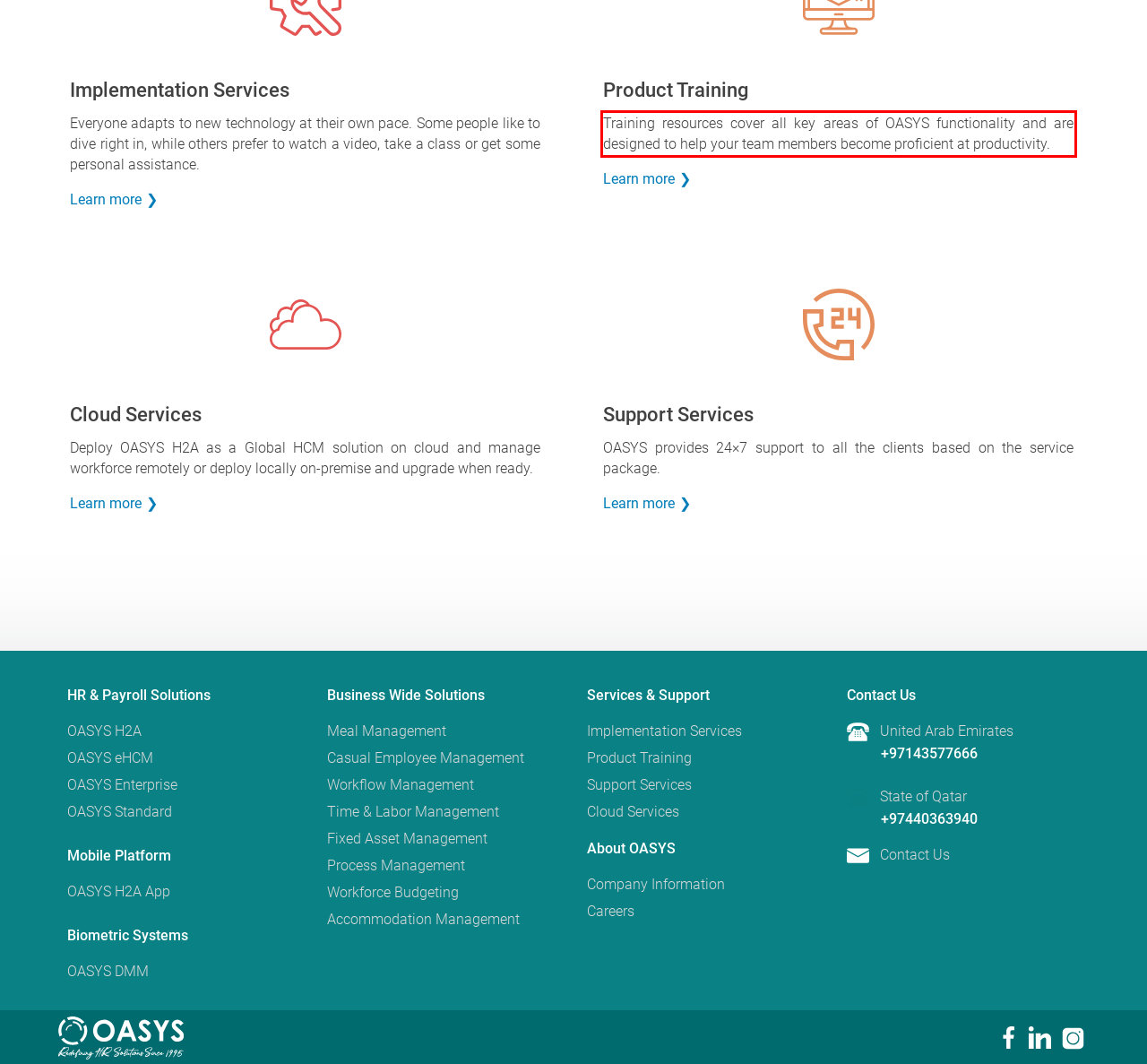Please analyze the provided webpage screenshot and perform OCR to extract the text content from the red rectangle bounding box.

Training resources cover all key areas of OASYS functionality and are designed to help your team members become proficient at productivity.